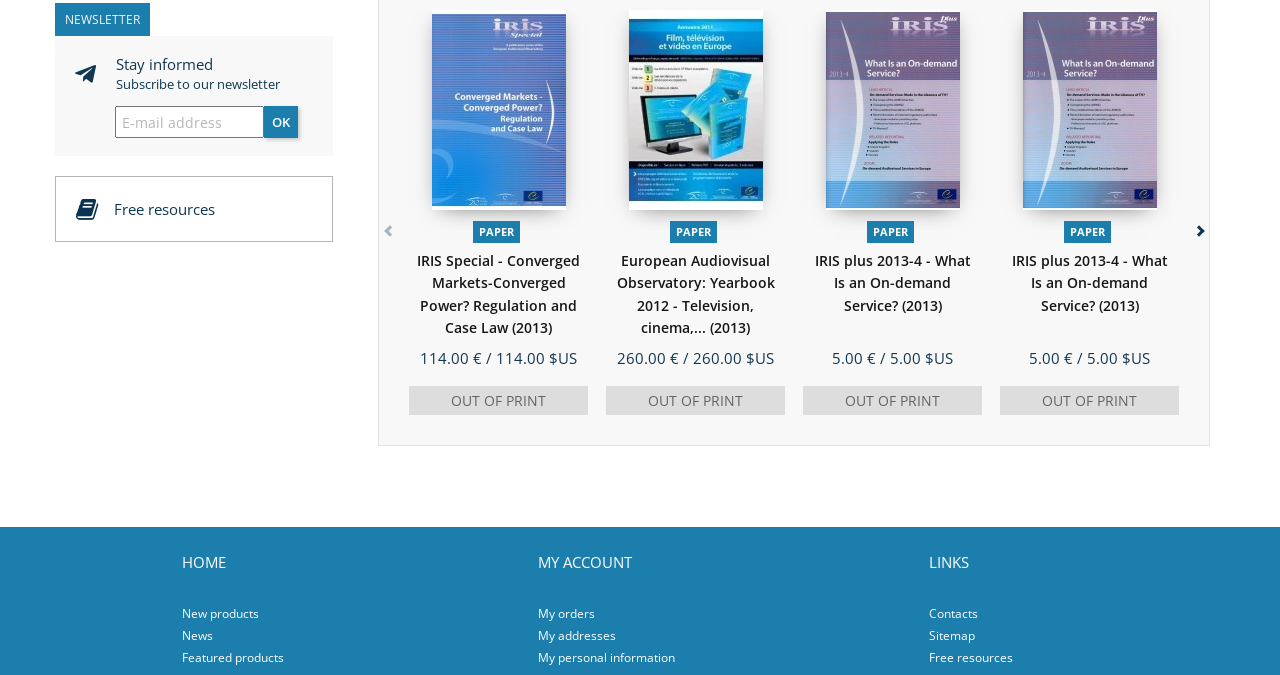What is the function of the 'Previous slide' button?
Based on the screenshot, respond with a single word or phrase.

Navigation